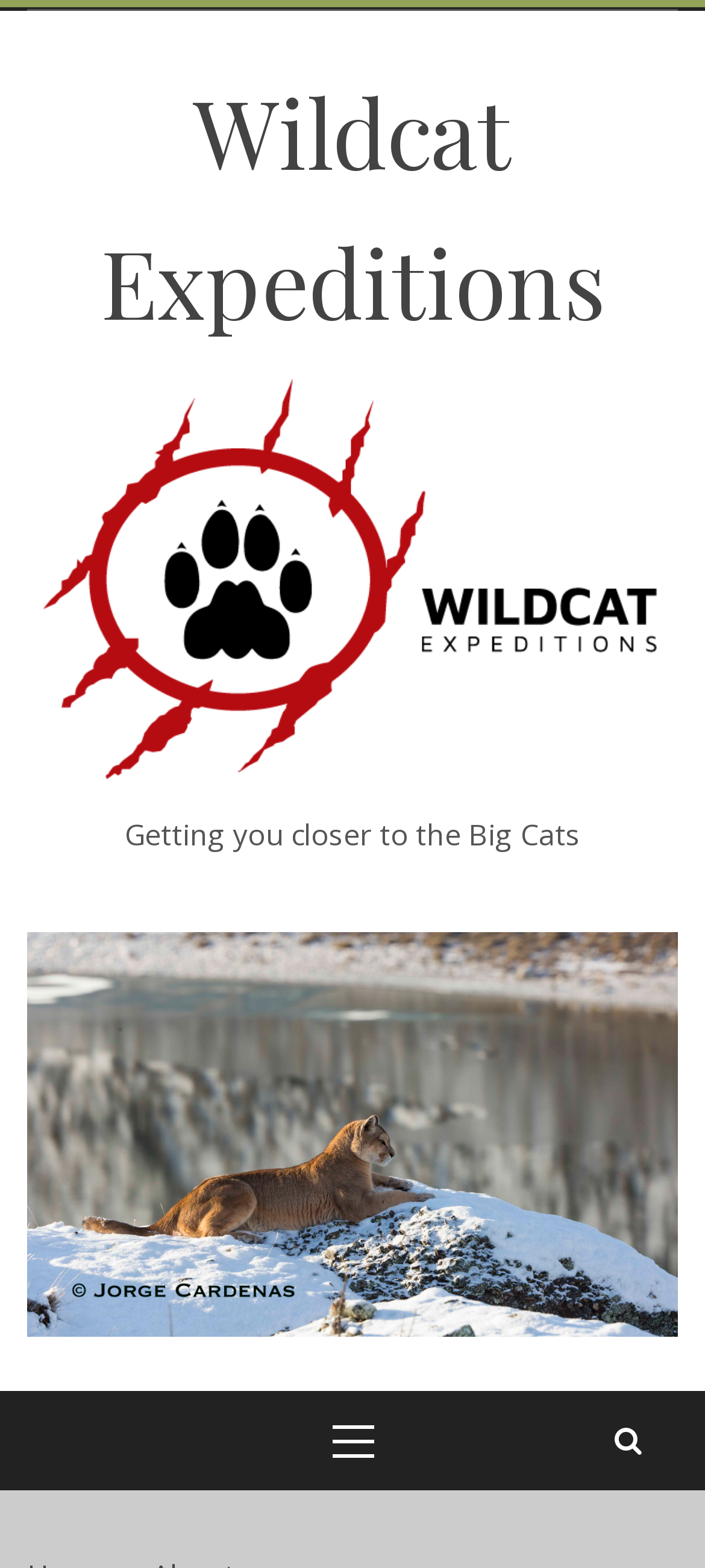What is the name of the menu on the bottom-right corner?
Give a single word or phrase as your answer by examining the image.

Primary Menu